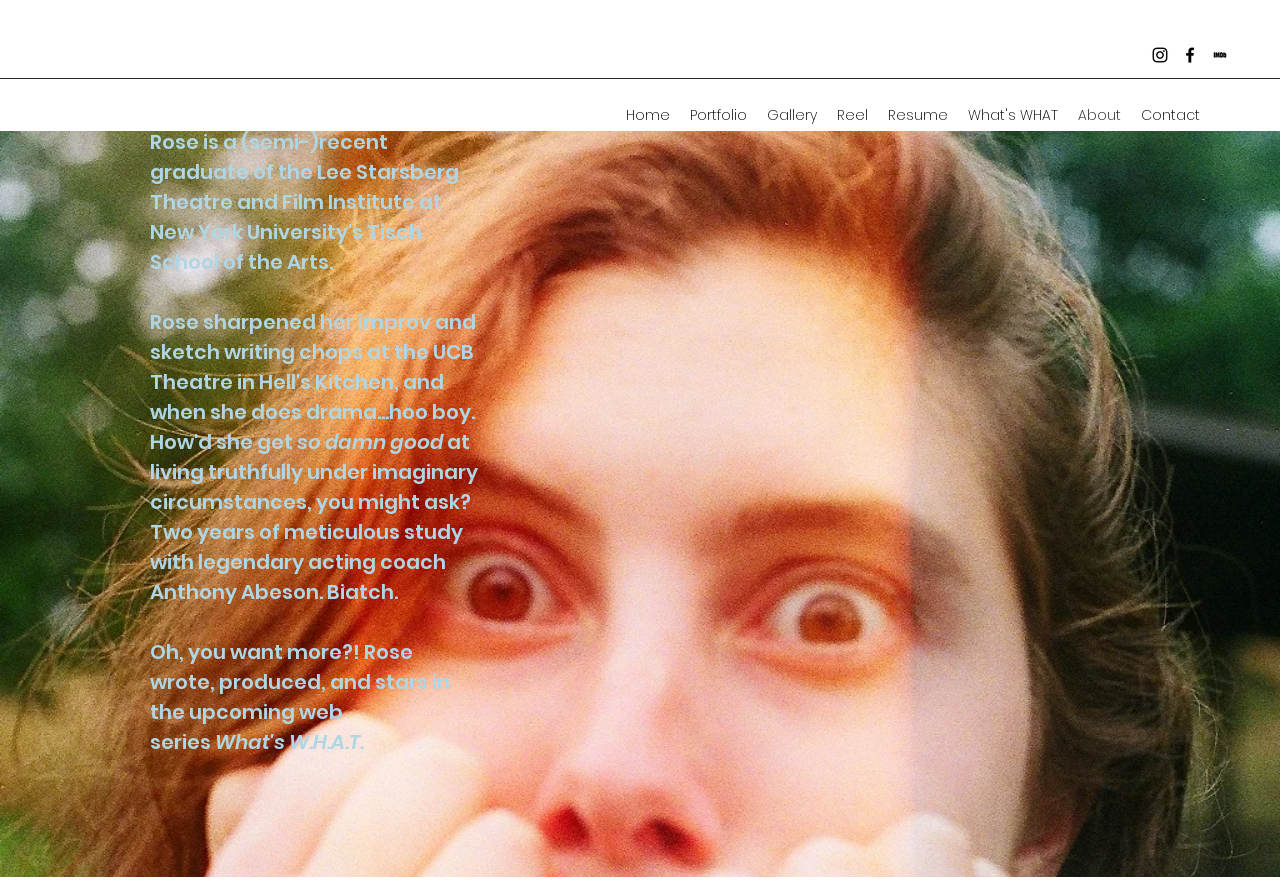What is the social media platform with an image?
Based on the screenshot, answer the question with a single word or phrase.

instagram